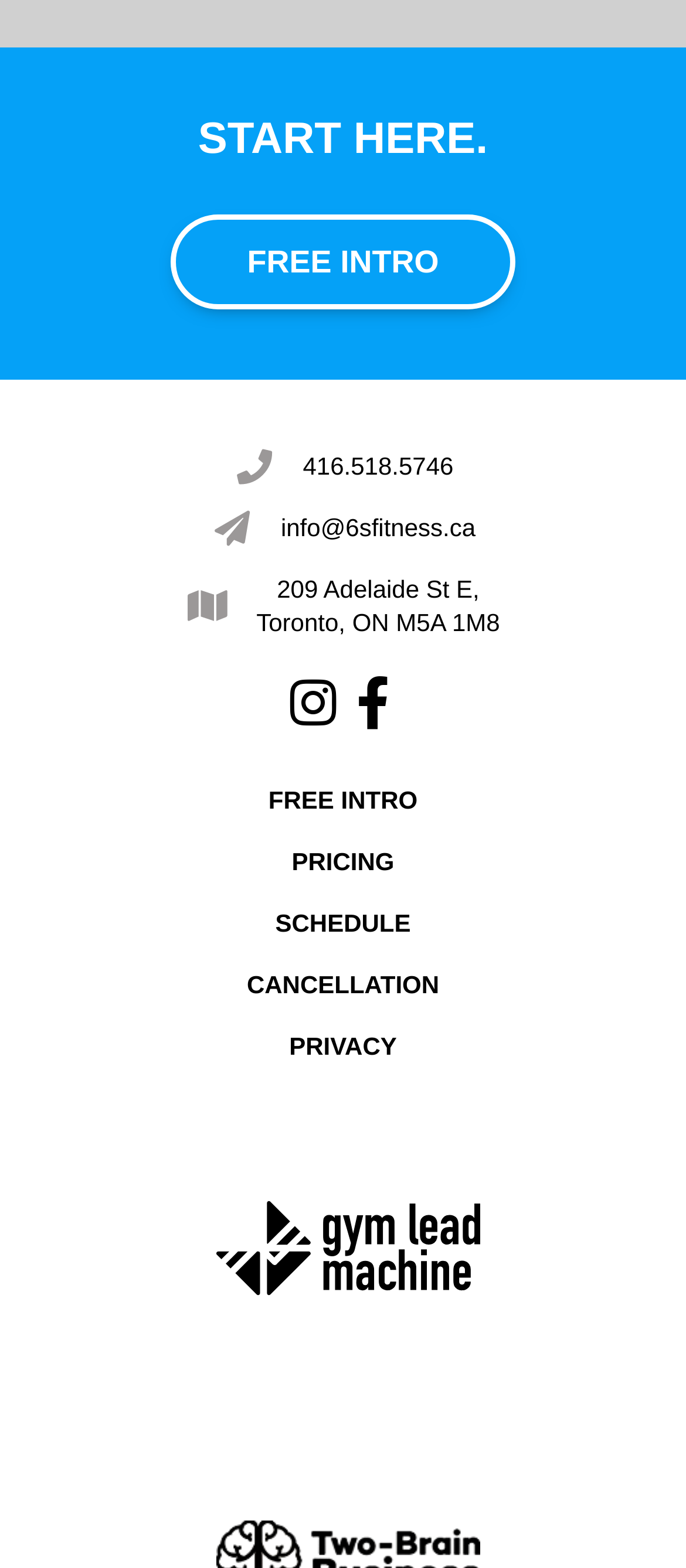Please identify the bounding box coordinates of the clickable area that will fulfill the following instruction: "View the gym's Instagram page". The coordinates should be in the format of four float numbers between 0 and 1, i.e., [left, top, right, bottom].

[0.418, 0.432, 0.495, 0.465]